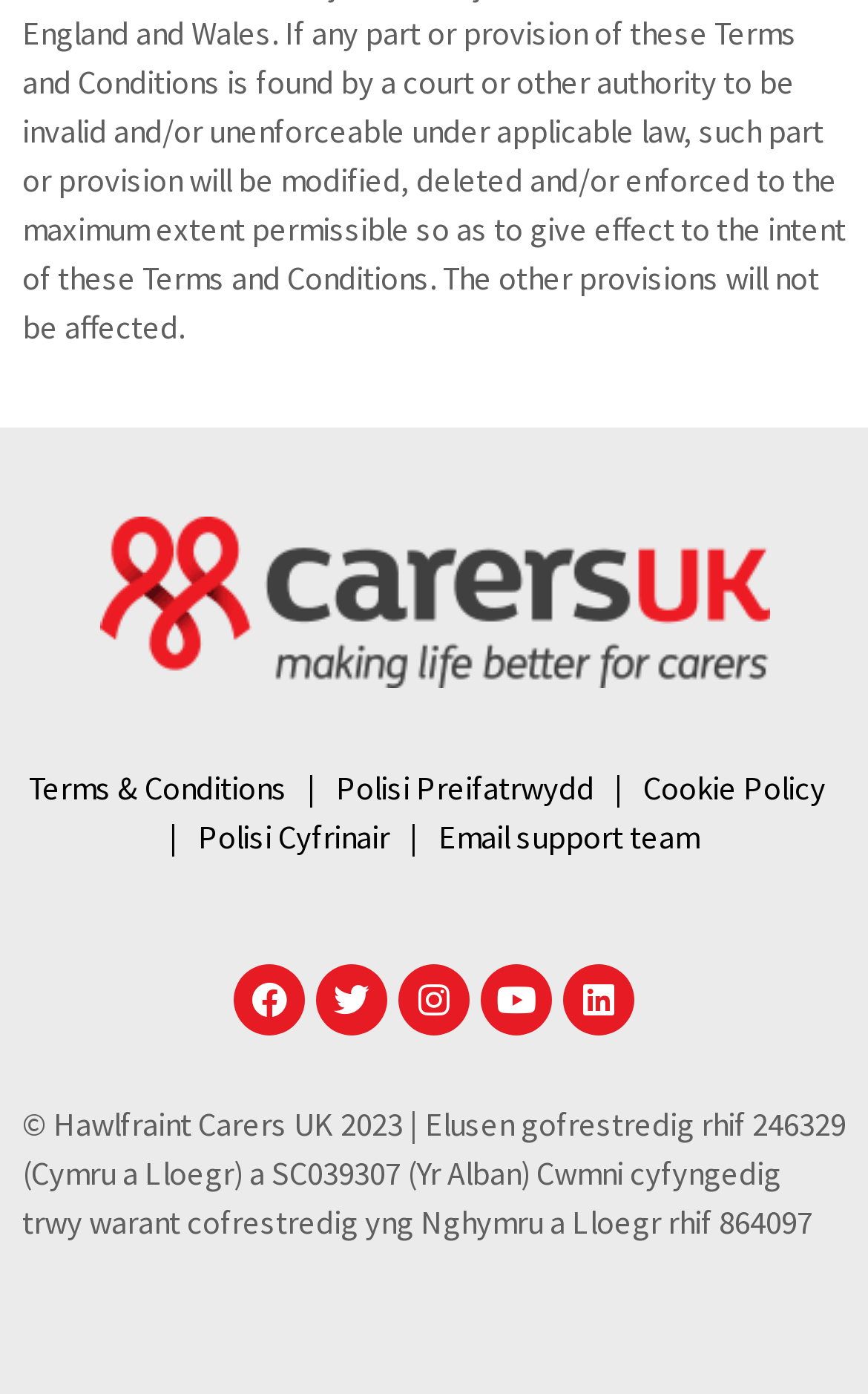What is the registration number of the company?
Please provide a single word or phrase based on the screenshot.

864097